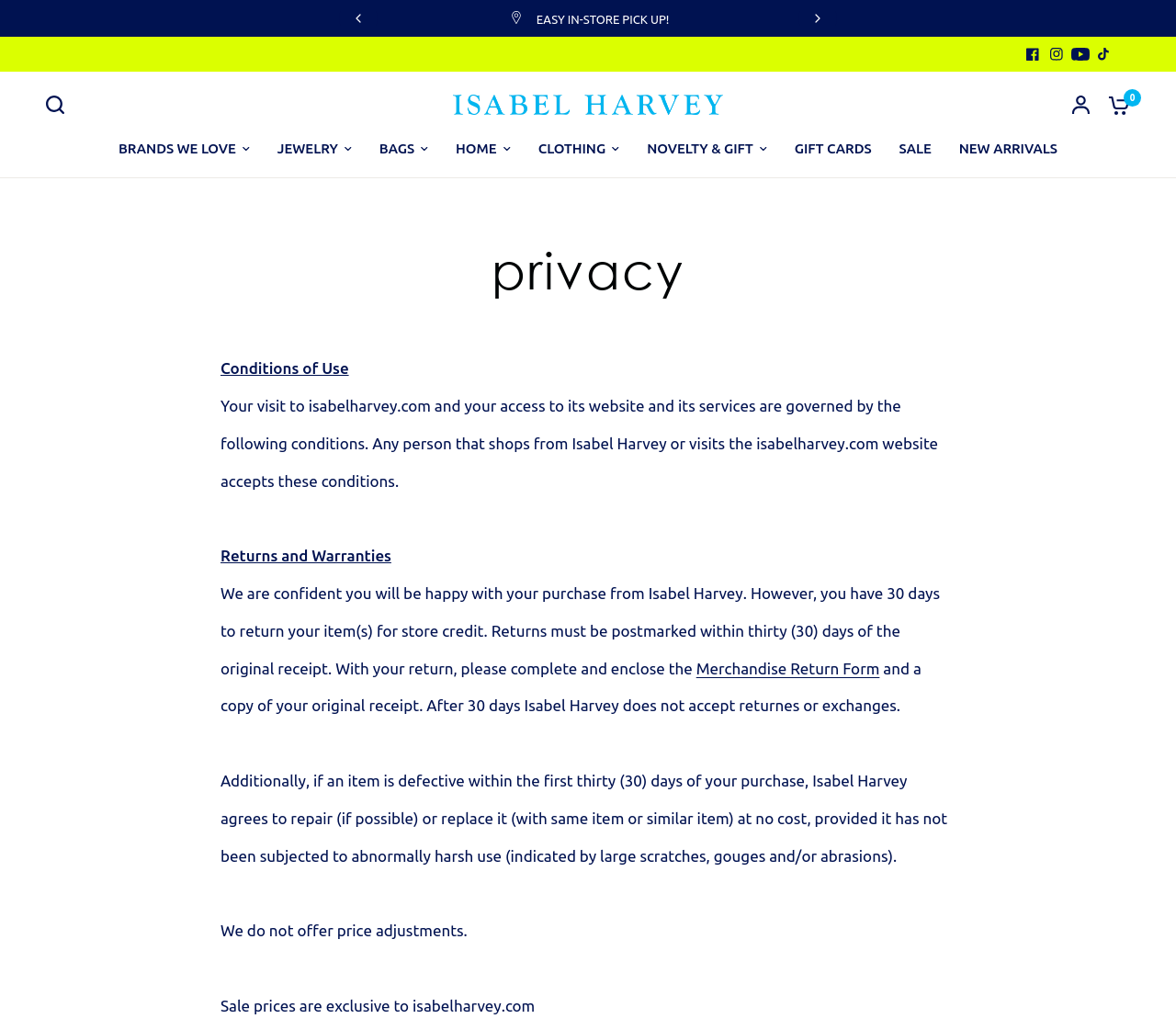What is the minimum order value for free shipping? From the image, respond with a single word or brief phrase.

200